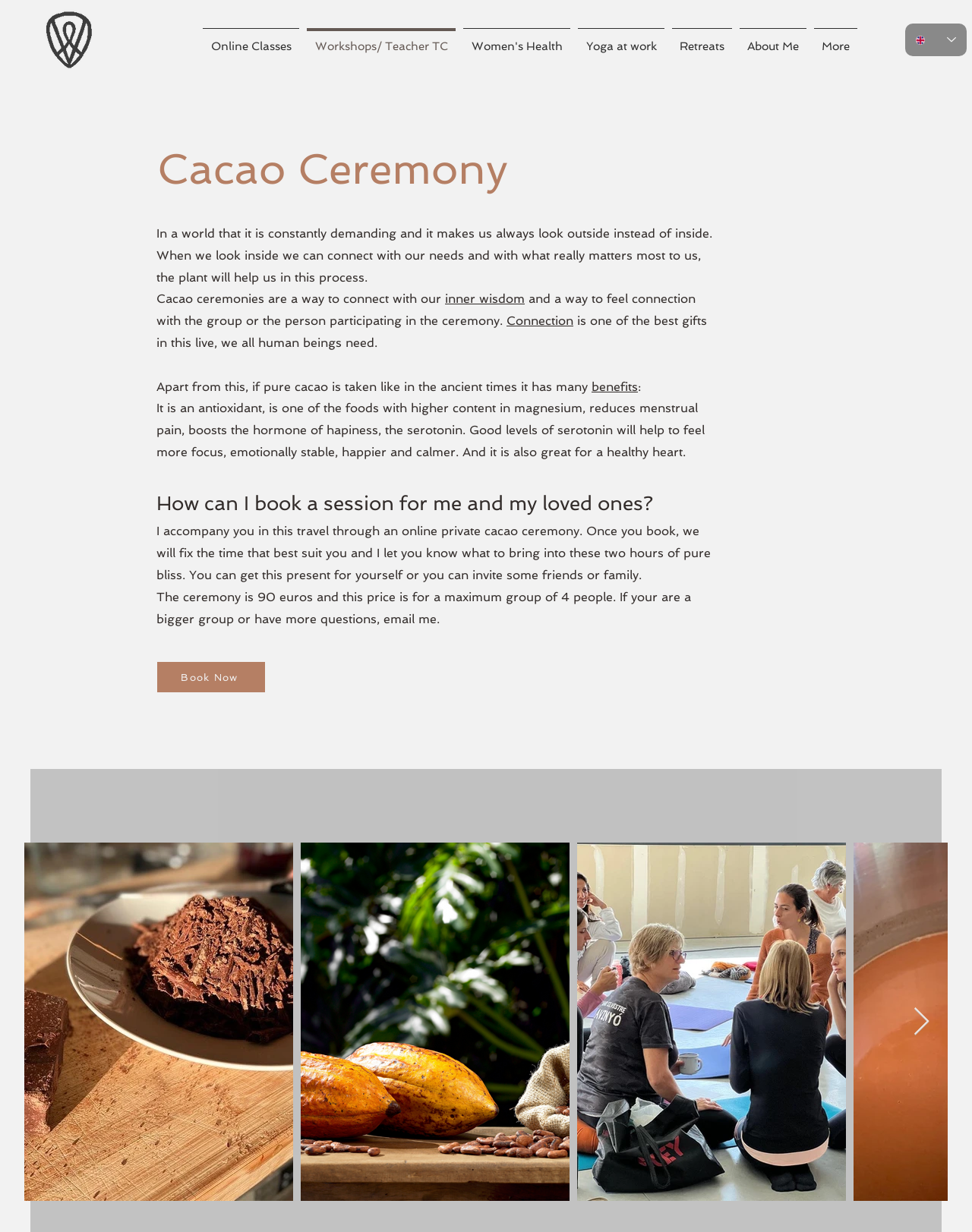How much does a cacao ceremony cost?
Offer a detailed and full explanation in response to the question.

The webpage states that the ceremony is 90 euros, and this price is for a maximum group of 4 people. If you have a bigger group or more questions, you need to email the organizer.